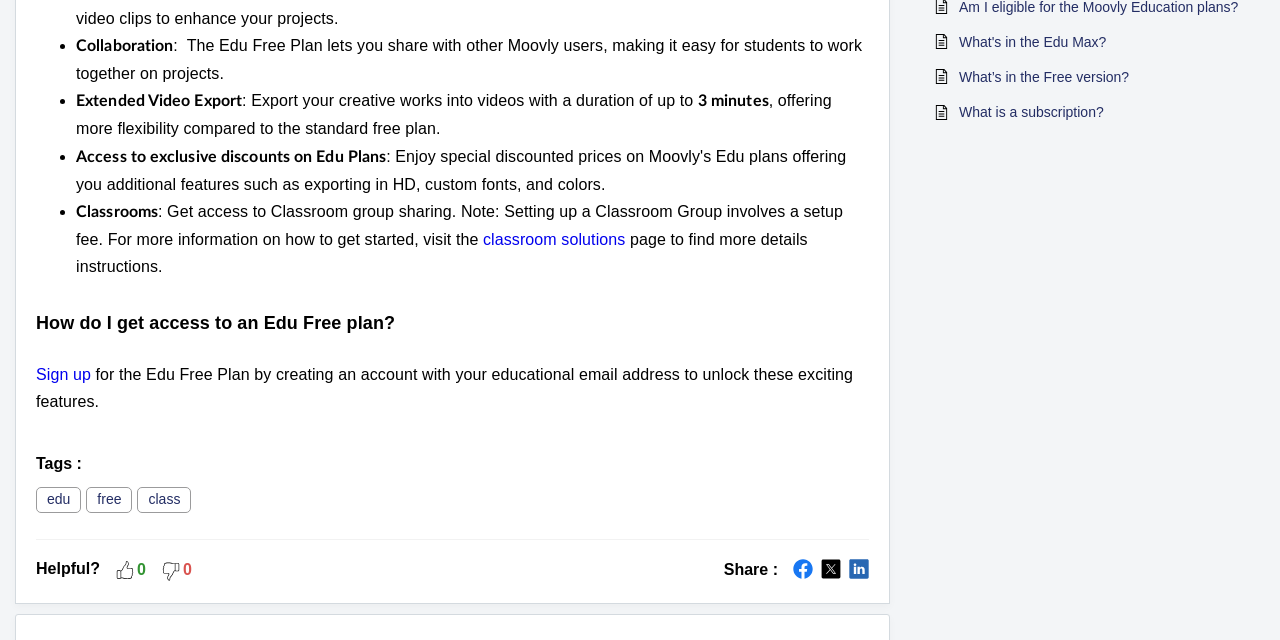Locate the UI element described by classroom solutions and provide its bounding box coordinates. Use the format (top-left x, top-left y, bottom-right x, bottom-right y) with all values as floating point numbers between 0 and 1.

[0.377, 0.361, 0.489, 0.388]